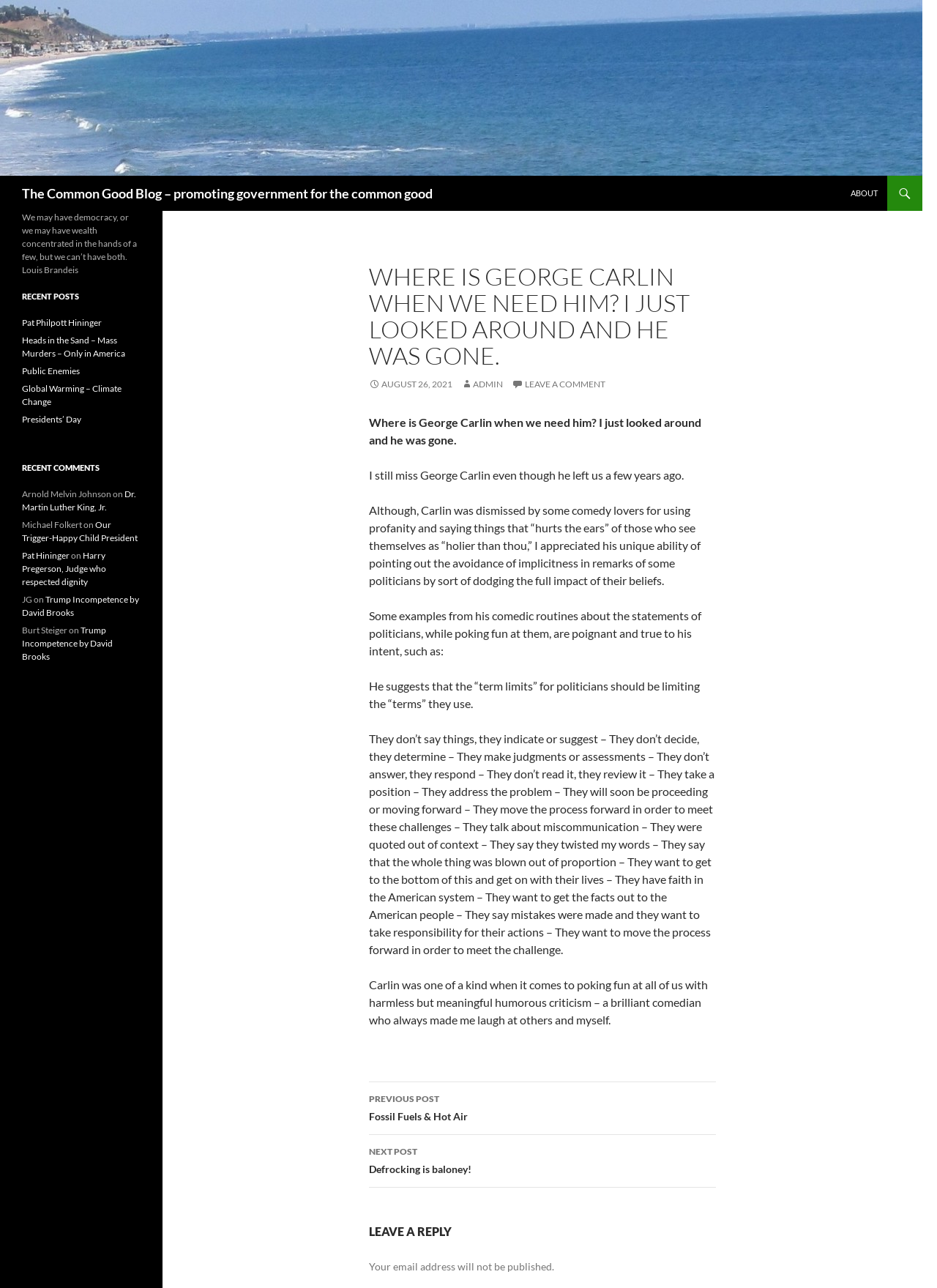How many recent posts are listed?
Provide a thorough and detailed answer to the question.

I counted the number of link elements within the section with the heading 'RECENT POSTS', which lists 5 recent posts.